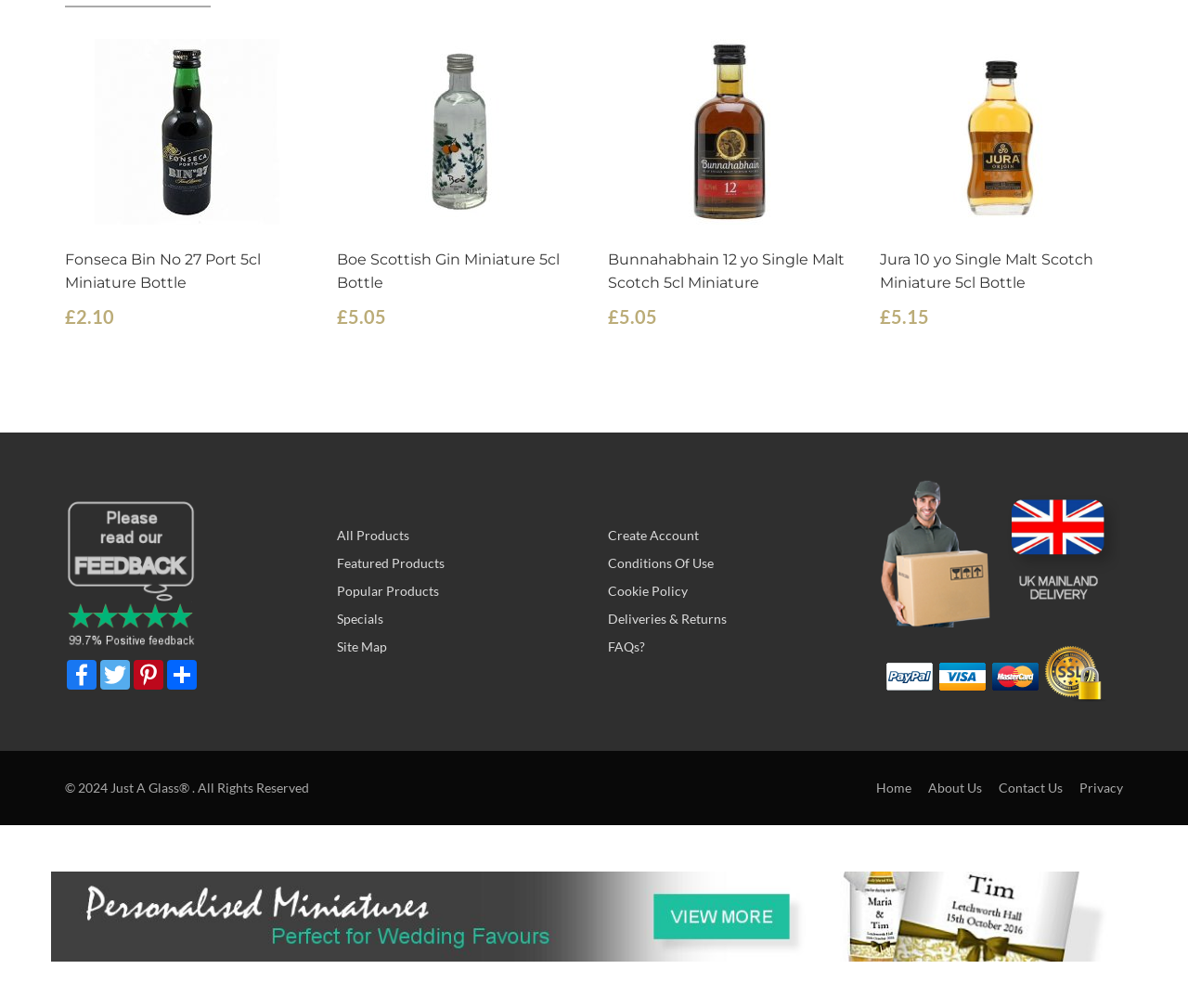Using the given description, provide the bounding box coordinates formatted as (top-left x, top-left y, bottom-right x, bottom-right y), with all values being floating point numbers between 0 and 1. Description: alt="Testimonials" title="Read Our Testimonials"

[0.055, 0.555, 0.26, 0.571]